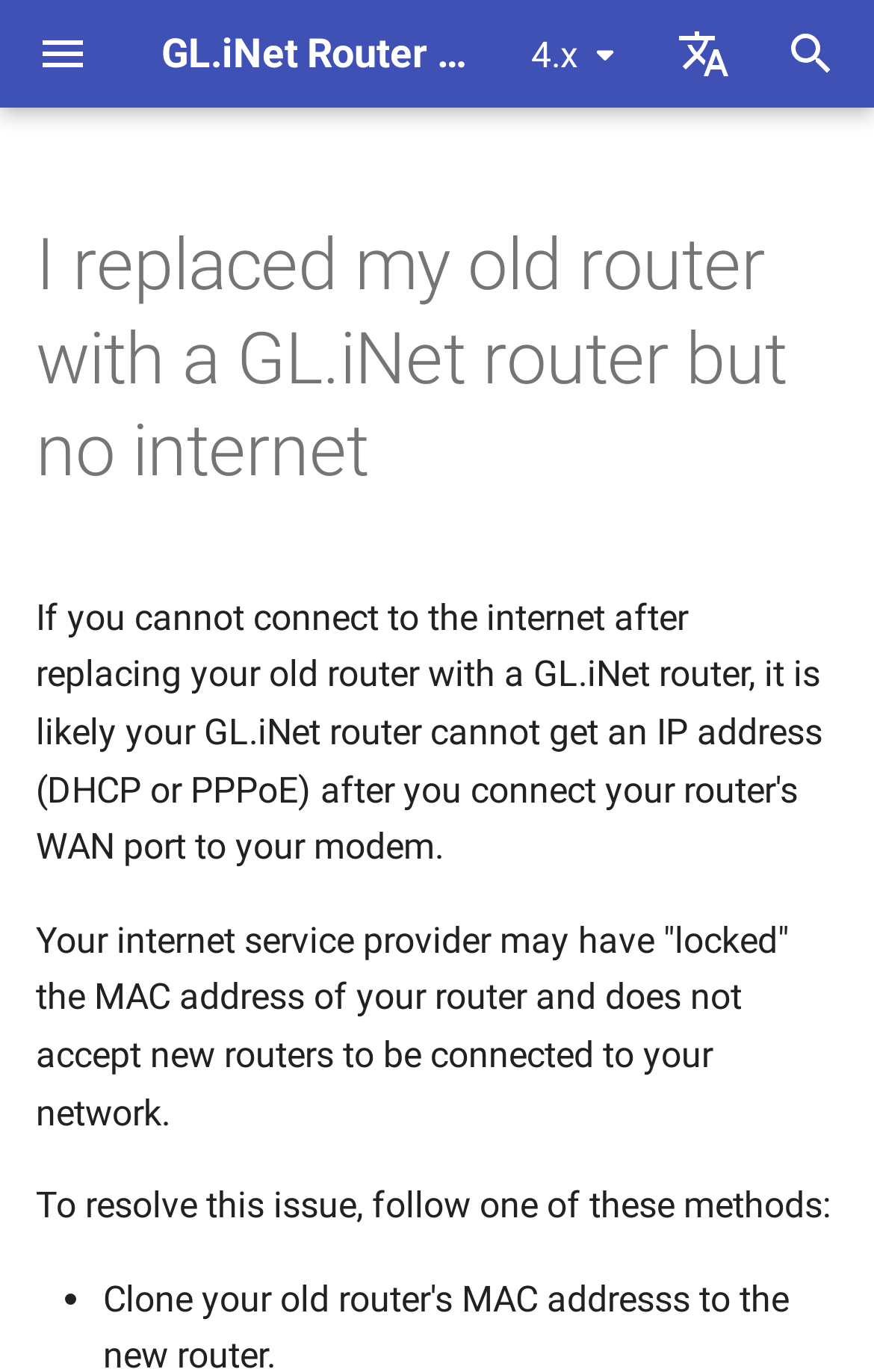Determine the bounding box coordinates for the clickable element to execute this instruction: "Go to GL-MT6000 (Flint 2) documentation". Provide the coordinates as four float numbers between 0 and 1, i.e., [left, top, right, bottom].

[0.0, 0.183, 0.621, 0.261]